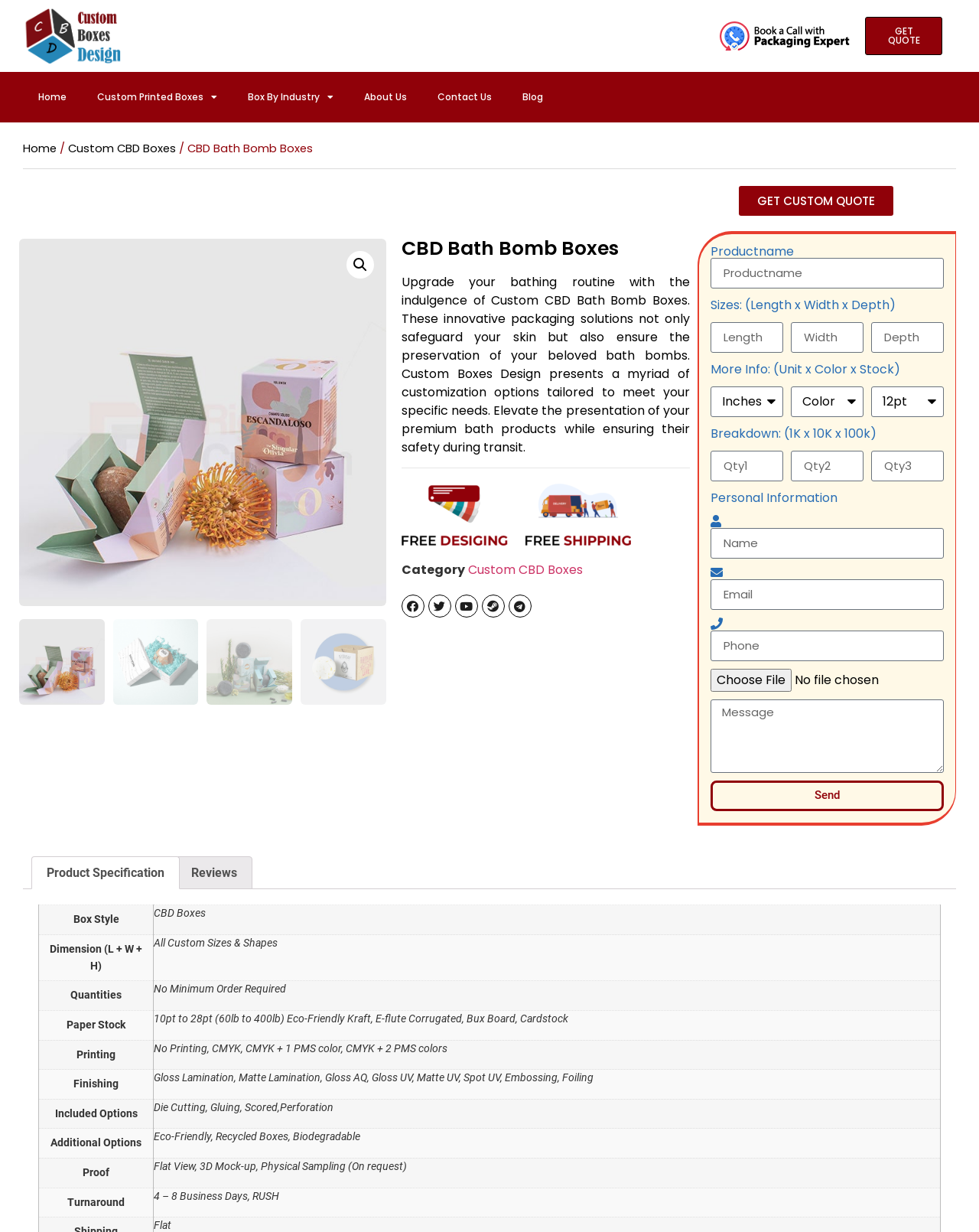Please answer the following question using a single word or phrase: 
How many tabs are there in the tablist?

2